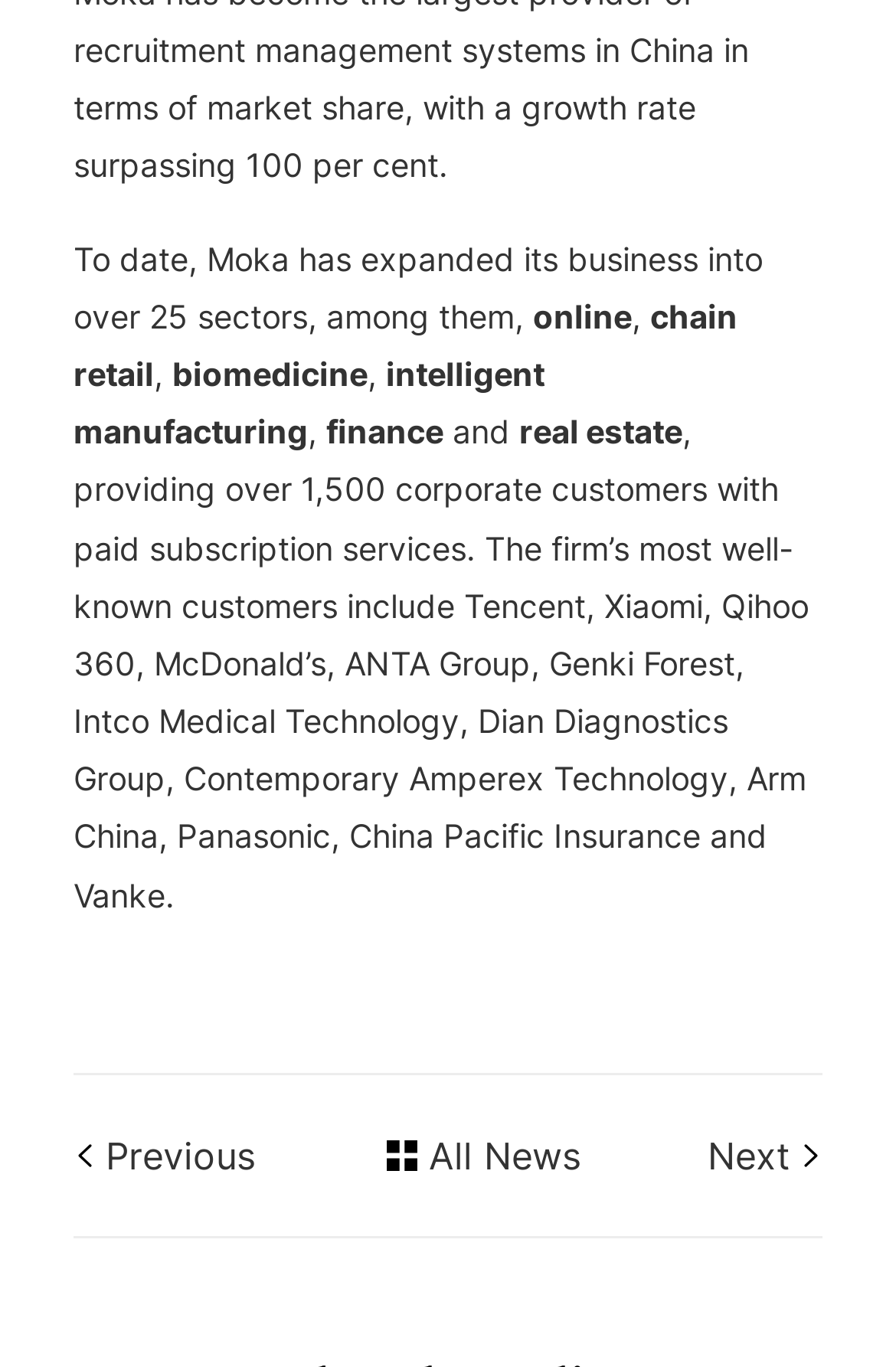Identify the bounding box of the UI component described as: "Previous".

[0.082, 0.82, 0.285, 0.87]